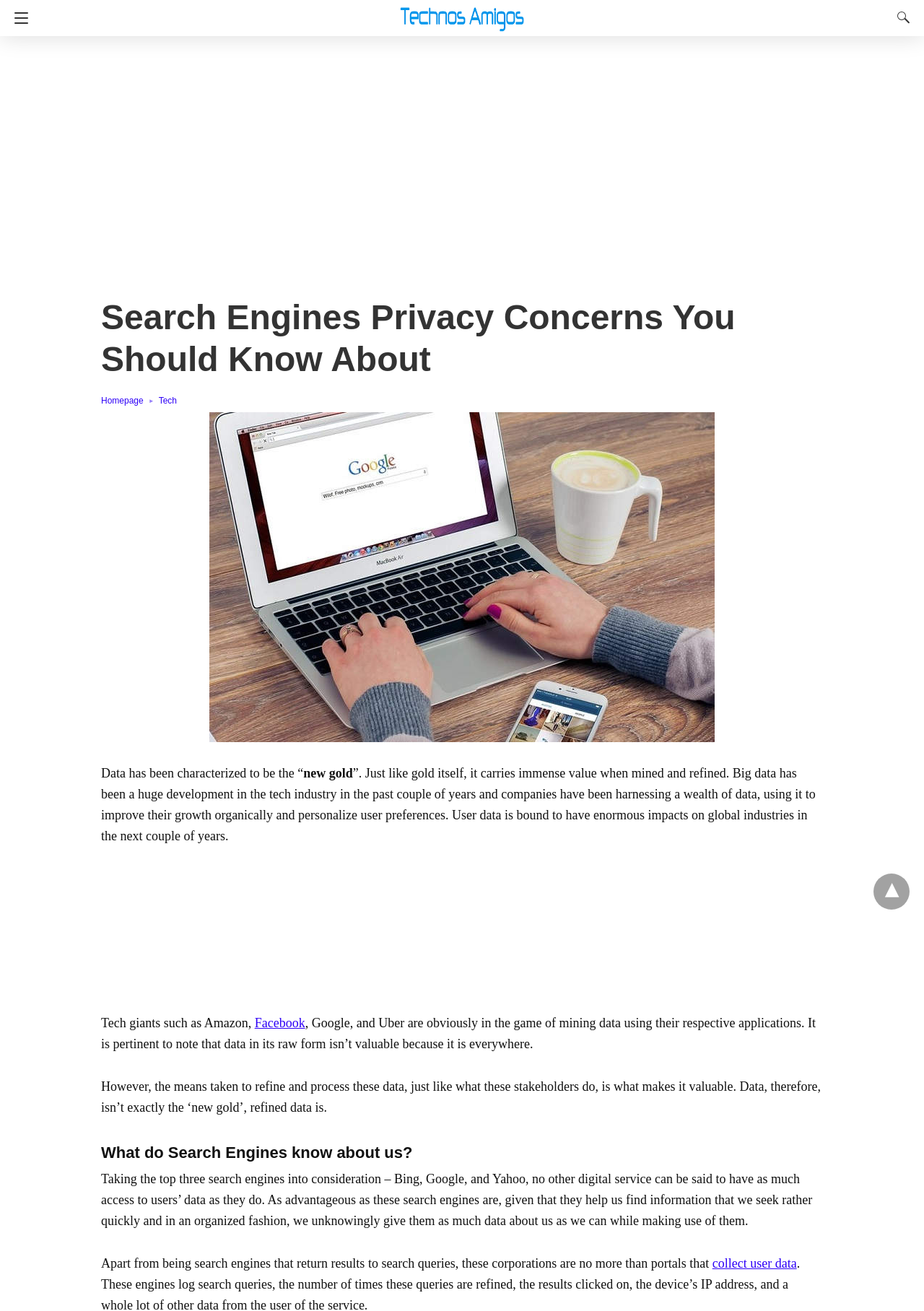Please identify the bounding box coordinates of the element's region that should be clicked to execute the following instruction: "Search something". The bounding box coordinates must be four float numbers between 0 and 1, i.e., [left, top, right, bottom].

[0.96, 0.006, 0.988, 0.02]